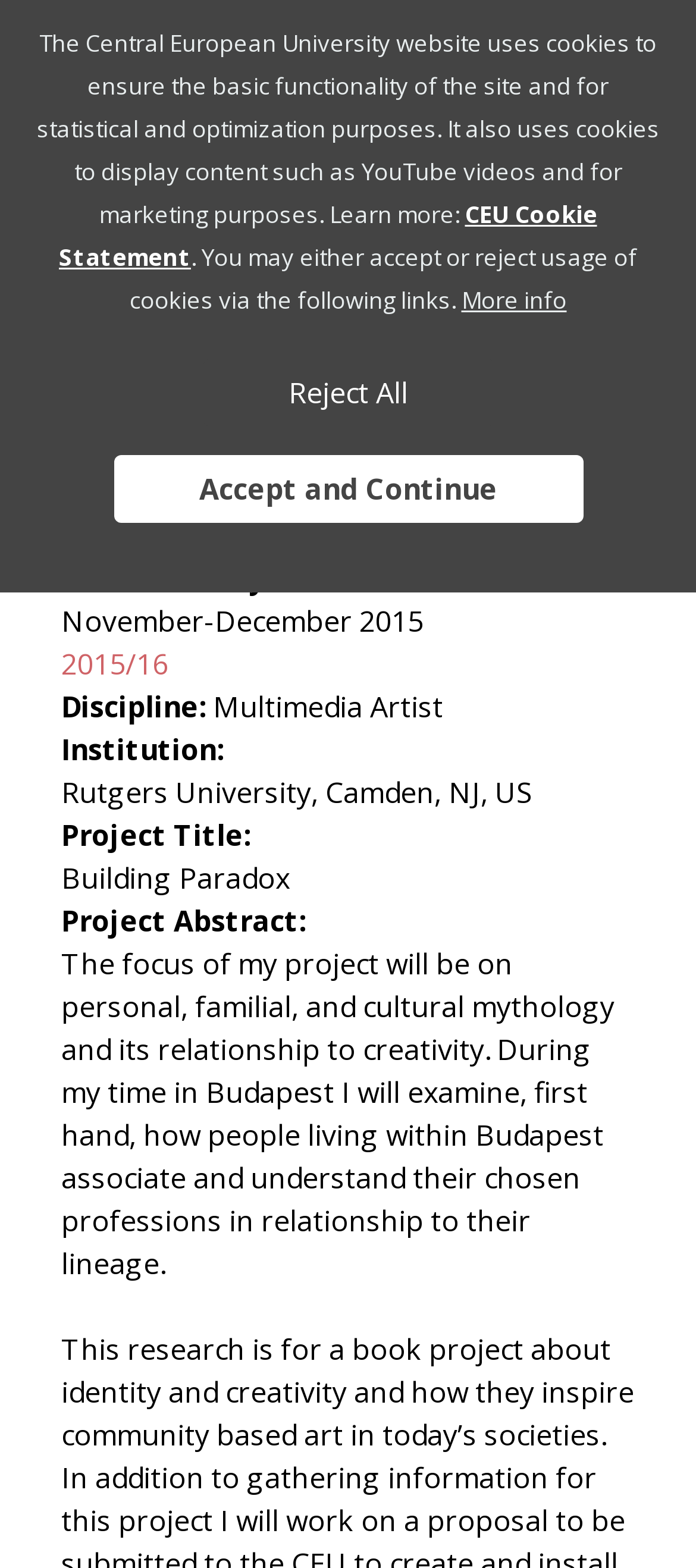Find the bounding box of the UI element described as: "Reject All". The bounding box coordinates should be given as four float values between 0 and 1, i.e., [left, top, right, bottom].

[0.291, 0.229, 0.709, 0.272]